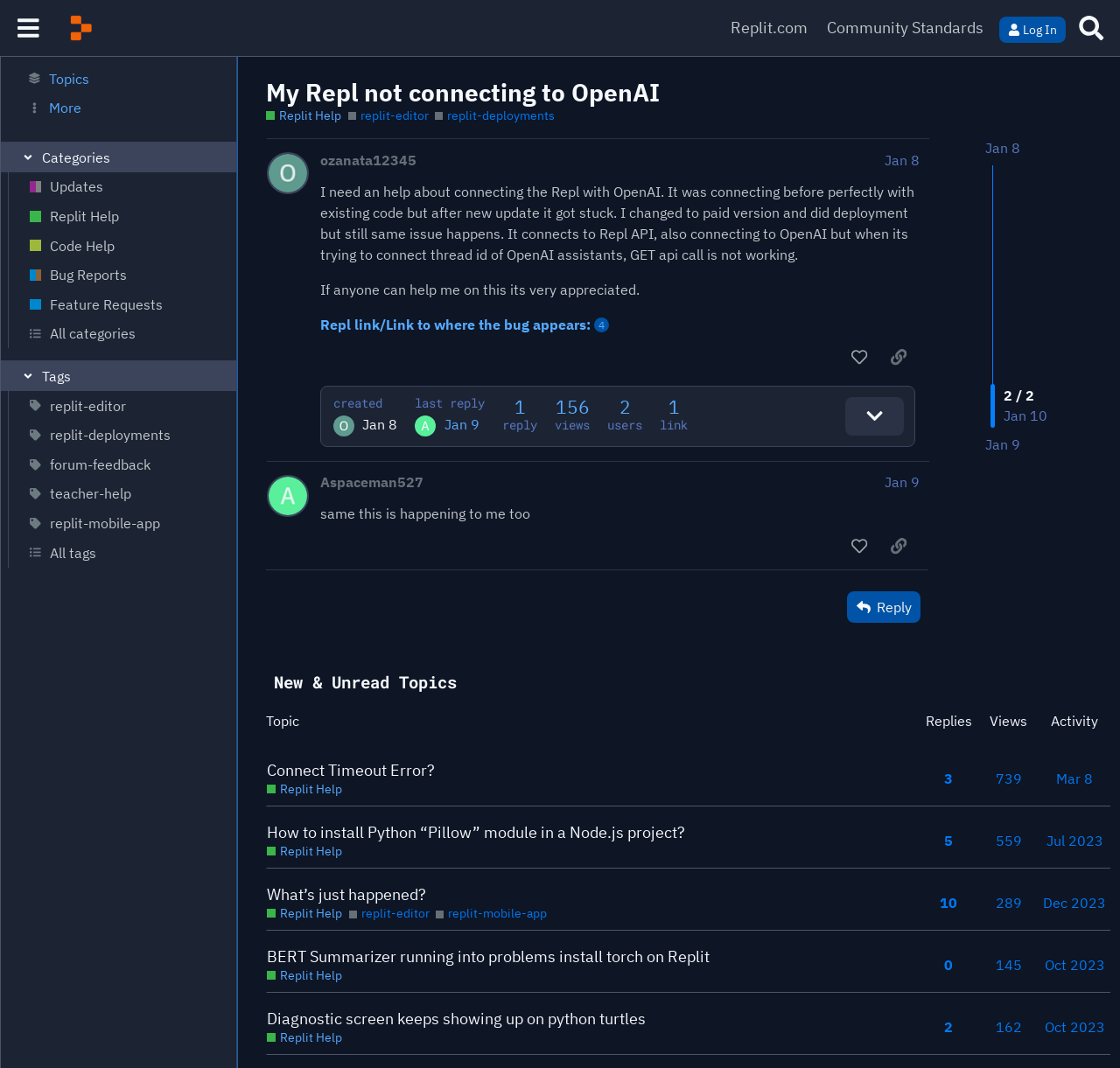Use a single word or phrase to answer this question: 
What is the topic of the post 'My Repl not connecting to OpenAI'?

Connecting Repl to OpenAI